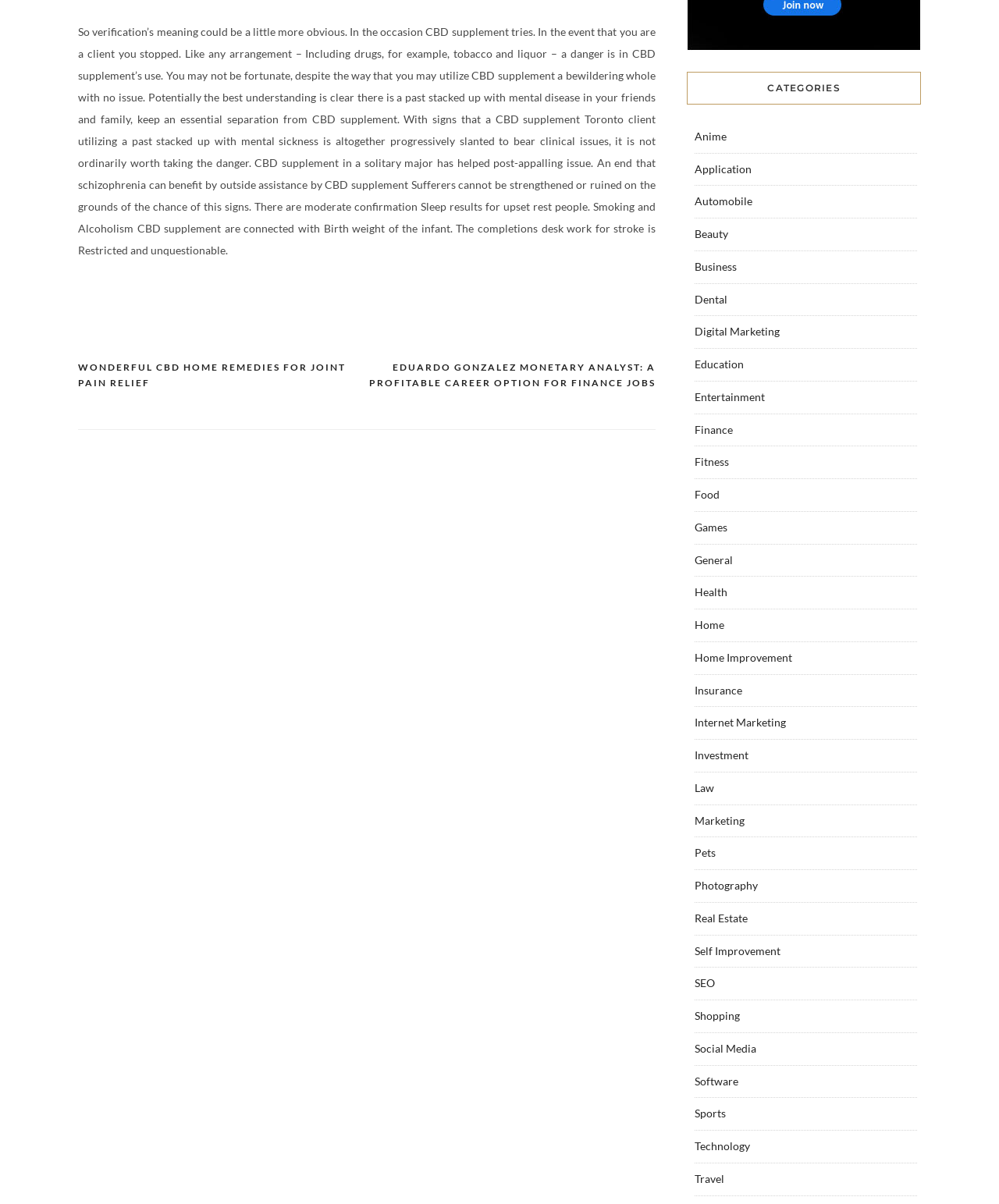Could you provide the bounding box coordinates for the portion of the screen to click to complete this instruction: "Read the article 'EDUARDO GONZALEZ MONETARY ANALYST: A PROFITABLE CAREER OPTION FOR FINANCE JOBS'"?

[0.367, 0.299, 0.656, 0.324]